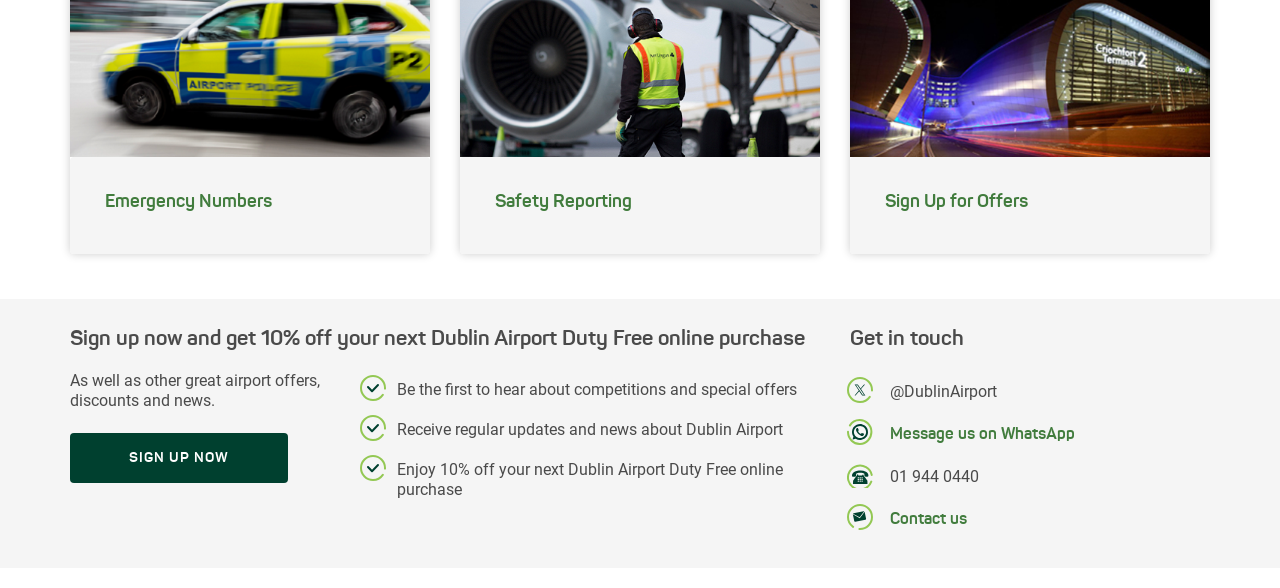Give a concise answer using one word or a phrase to the following question:
How can you contact Dublin Airport?

Phone, WhatsApp, Twitter, Contact us